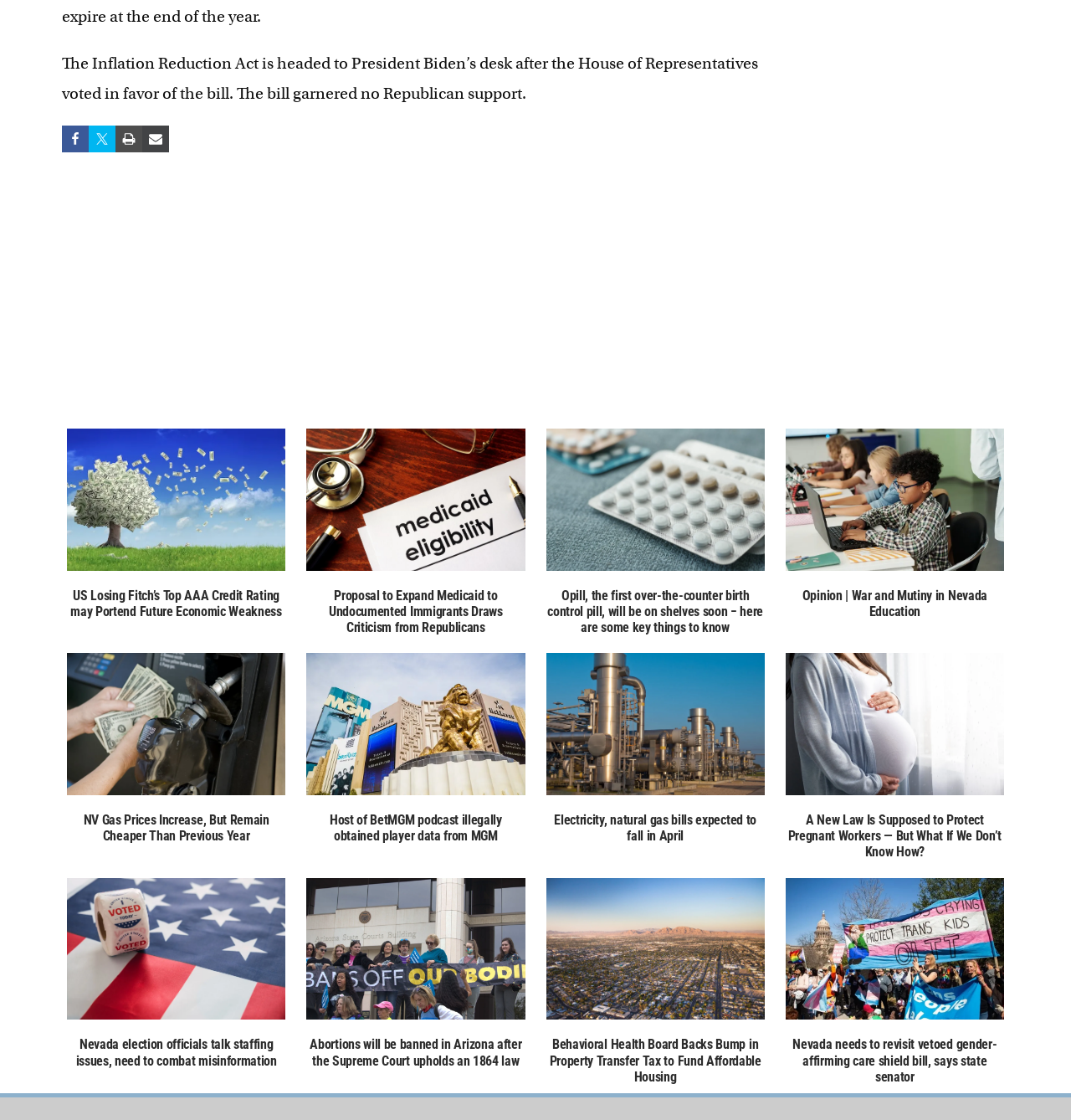Please mark the clickable region by giving the bounding box coordinates needed to complete this instruction: "Share on Facebook".

[0.058, 0.112, 0.083, 0.136]